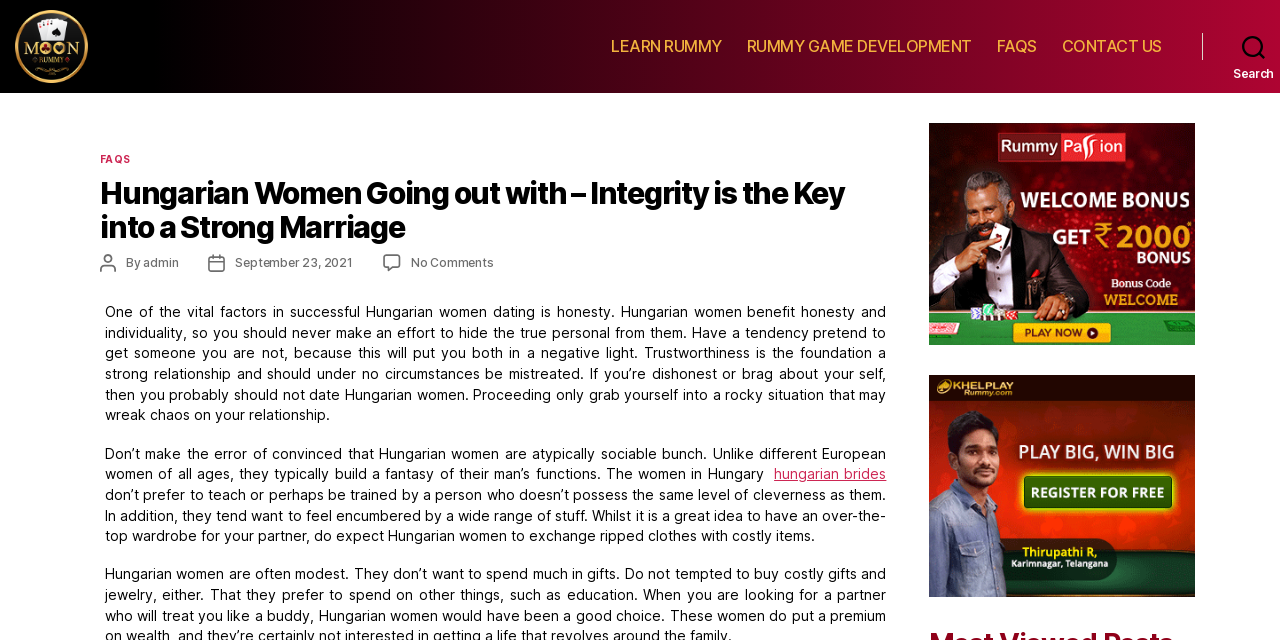Please identify the bounding box coordinates of the element on the webpage that should be clicked to follow this instruction: "Read the article about Hungarian women dating". The bounding box coordinates should be given as four float numbers between 0 and 1, formatted as [left, top, right, bottom].

[0.082, 0.547, 0.692, 0.735]